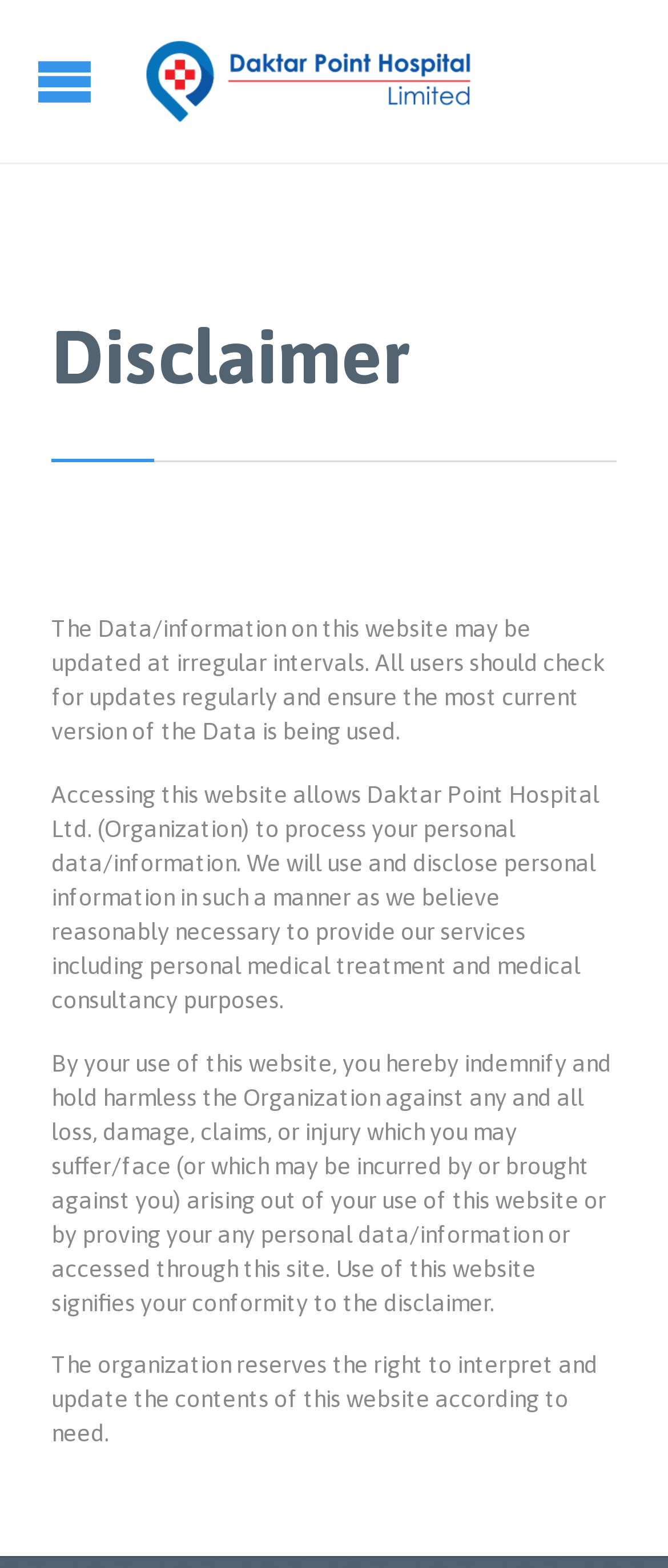What is the organization's right regarding the website content?
From the screenshot, provide a brief answer in one word or phrase.

Interpret and update